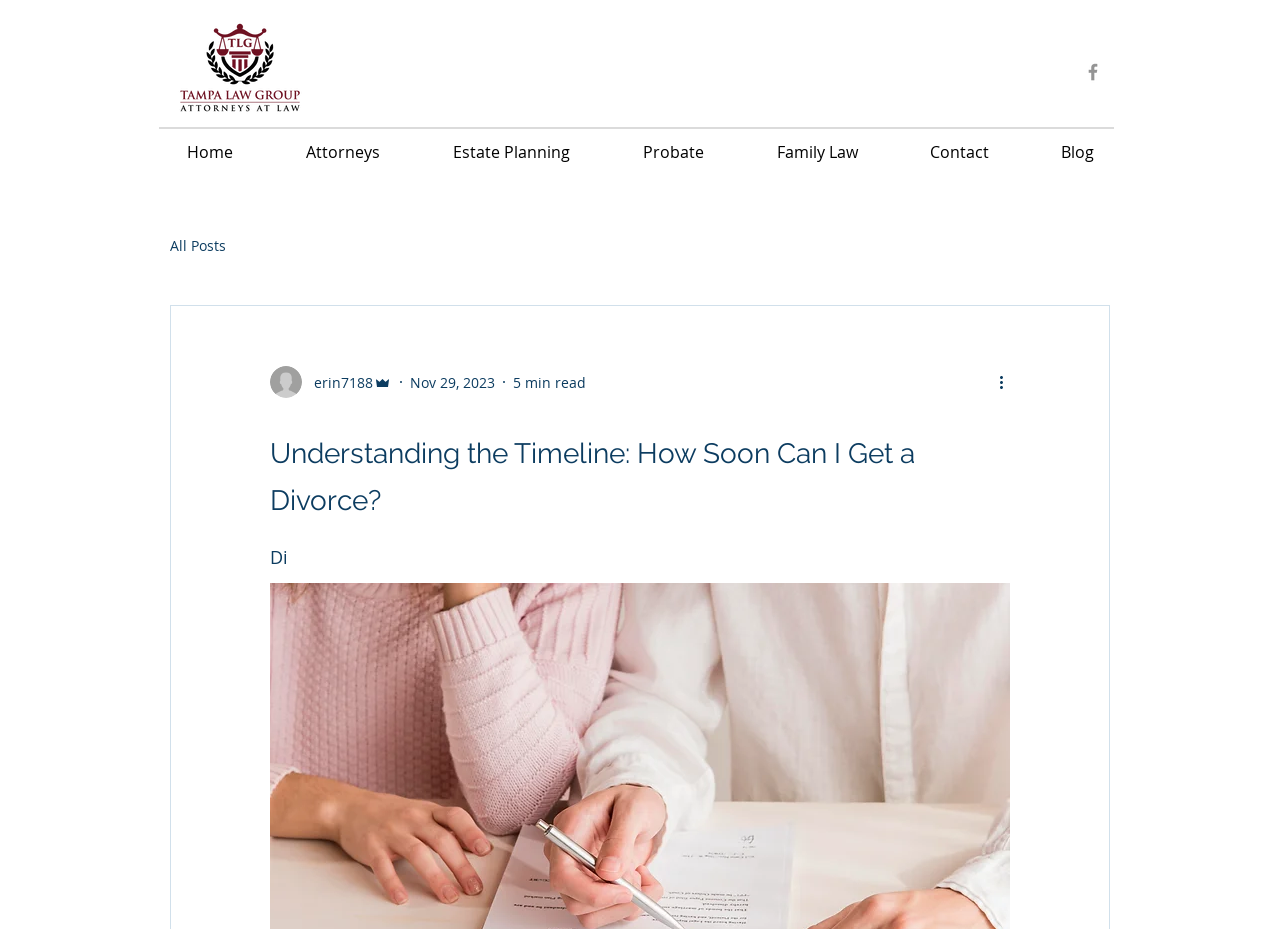What is the date of the latest article?
Look at the image and respond with a one-word or short phrase answer.

Nov 29, 2023